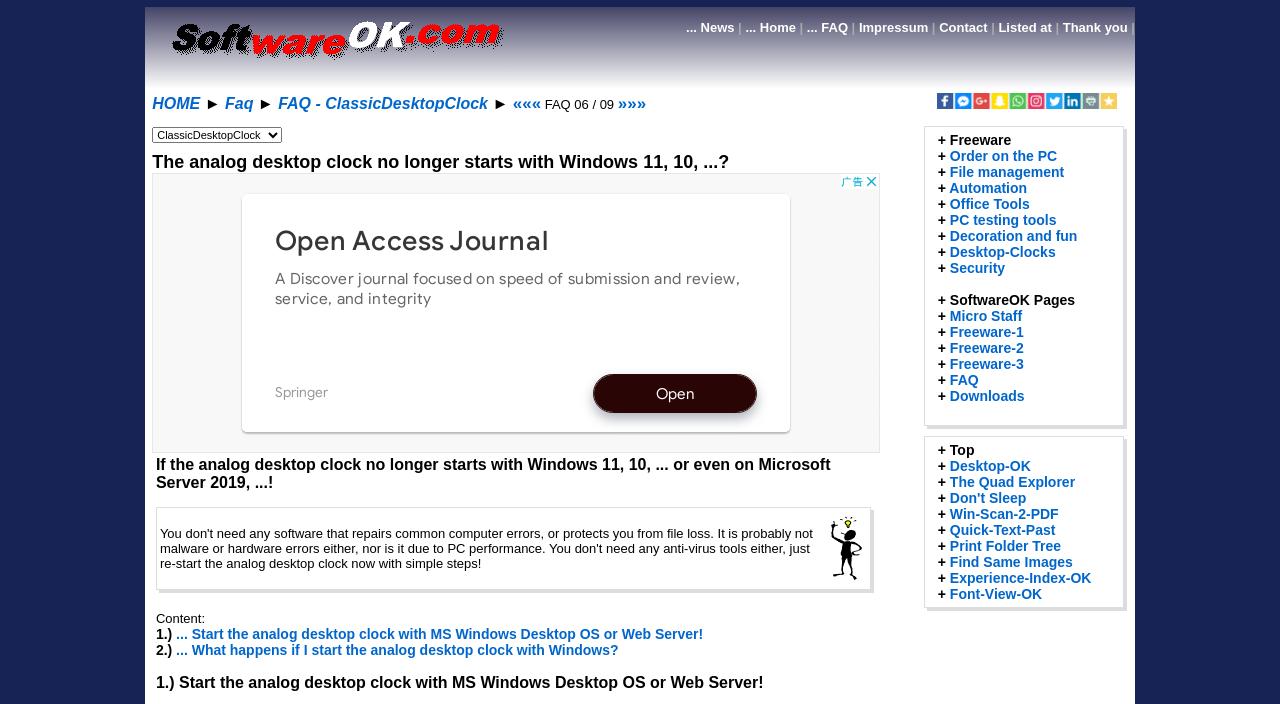Please determine the primary heading and provide its text.

The analog desktop clock no longer starts with Windows 11, 10, ...?